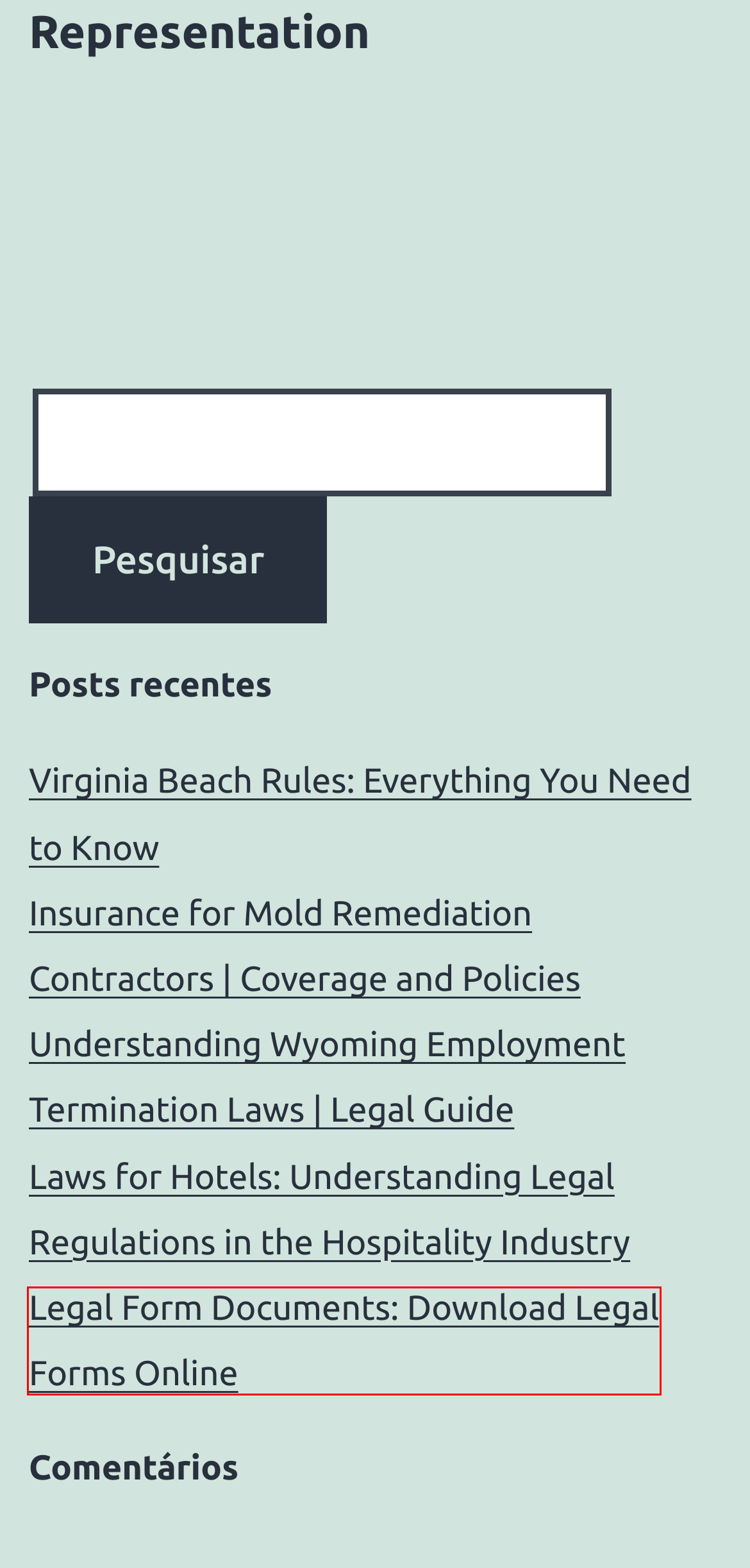Evaluate the webpage screenshot and identify the element within the red bounding box. Select the webpage description that best fits the new webpage after clicking the highlighted element. Here are the candidates:
A. Laws for Hotels: Understanding Legal Regulations in the Hospitality Industry – Binary
B. Legal Form Documents: Download Legal Forms Online – Binary
C. Insurance for Mold Remediation Contractors | Coverage and Policies – Binary
D. Virginia Beach Rules: Everything You Need to Know – Binary
E. jonh – Binary
F. Ferramenta de blog, plataforma de publicação e CMS | WordPress.org Brasil
G. Understanding Wyoming Employment Termination Laws | Legal Guide – Binary
H. Binary – Só mais um site WordPress

B